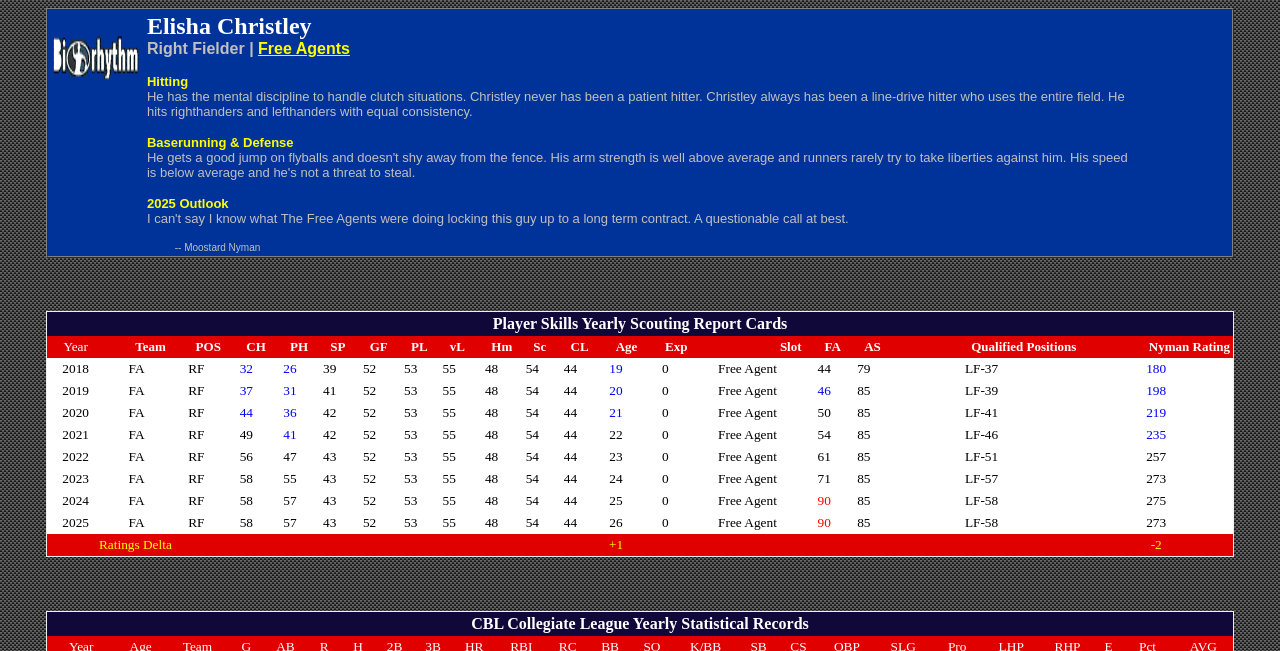Examine the image and give a thorough answer to the following question:
What is Elisha Christley's position?

Based on the webpage, Elisha Christley's position is mentioned as 'Right Fielder' in the first paragraph.